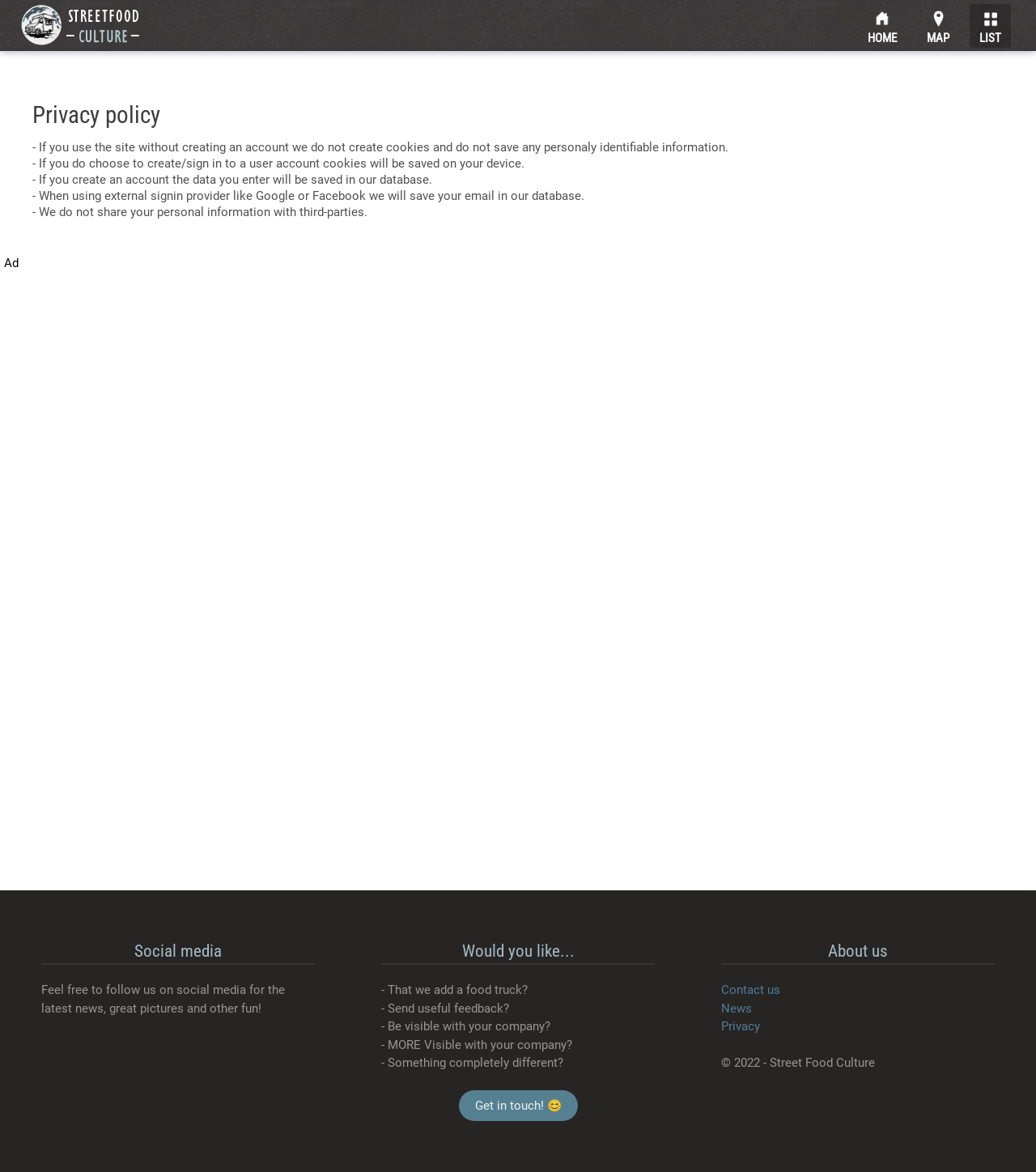Produce an elaborate caption capturing the essence of the webpage.

This webpage is about the privacy policy of Street Food Culture. At the top, there is a navigation bar with four links: "HOME", "MAP", "LIST", and "Street Food Culture". Below the navigation bar, the main content area is divided into several sections. 

The first section is headed by "Privacy policy" and explains how the website handles personal data. It consists of five paragraphs of text, detailing how the website uses cookies, saves personal information, and interacts with external signin providers. 

Below this section, there is an advertisement banner that spans the entire width of the page. 

The next section is headed by "Social media" and invites users to follow Street Food Culture on social media platforms for the latest news and updates. There are links to Facebook and Instagram. 

The following section is headed by "Would you like..." and presents several options for users to engage with the website, including adding a food truck, sending feedback, and increasing company visibility. 

Finally, the last section is headed by "About us" and provides links to "Contact us", "News", and "Privacy" pages. The webpage ends with a copyright notice at the bottom.